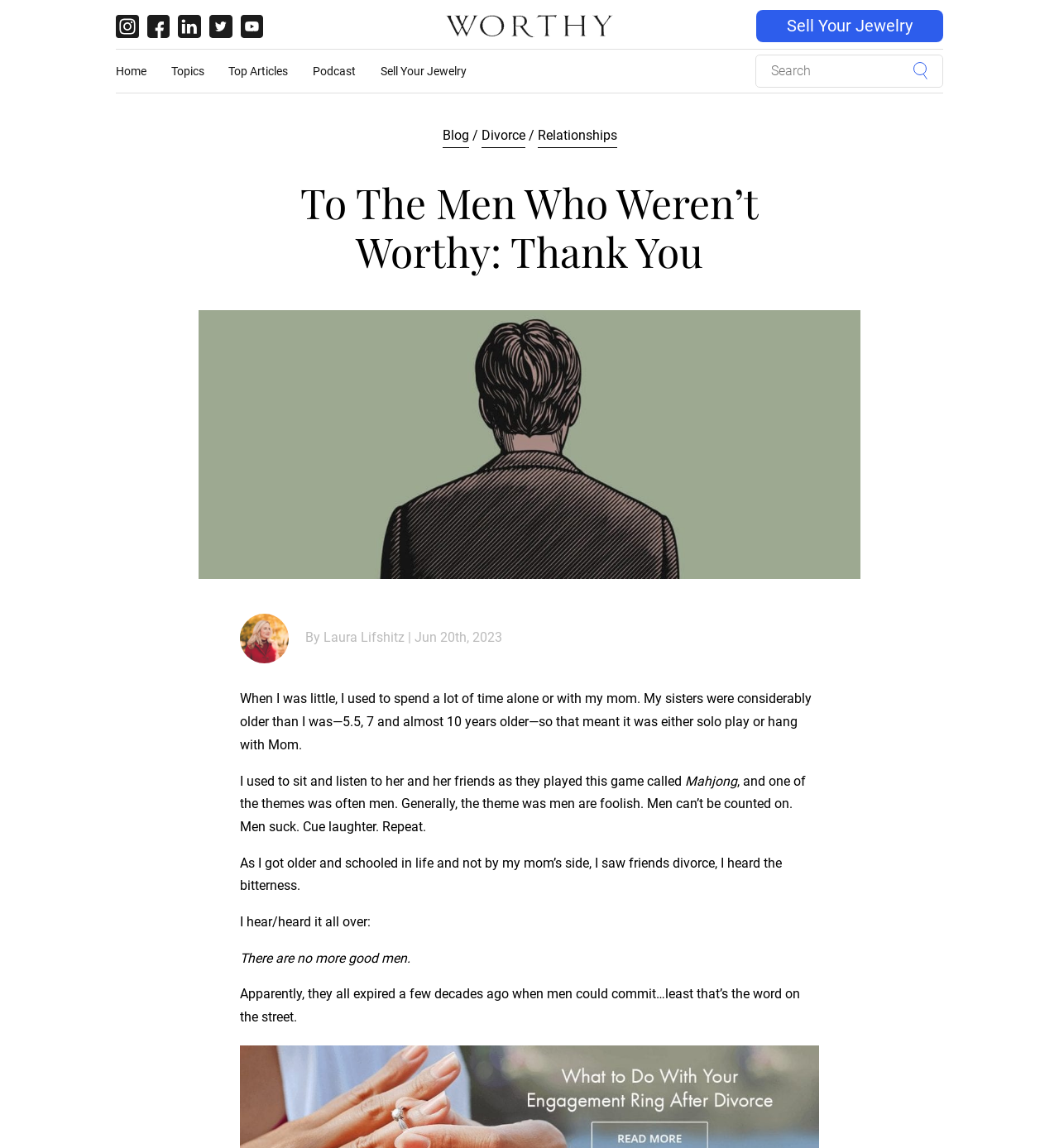Please identify the bounding box coordinates of the region to click in order to complete the given instruction: "Read the 'Blog' section". The coordinates should be four float numbers between 0 and 1, i.e., [left, top, right, bottom].

[0.418, 0.111, 0.443, 0.129]